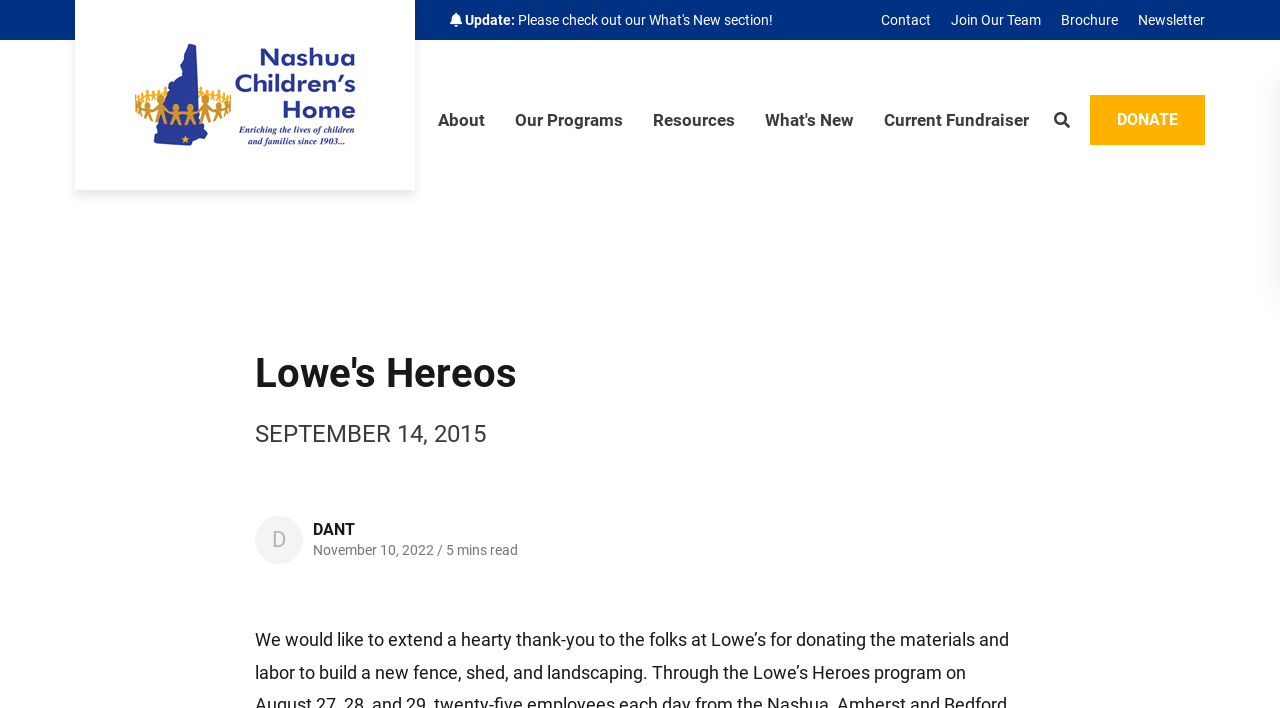Could you provide the bounding box coordinates for the portion of the screen to click to complete this instruction: "Search for something"?

[0.281, 0.174, 0.691, 0.227]